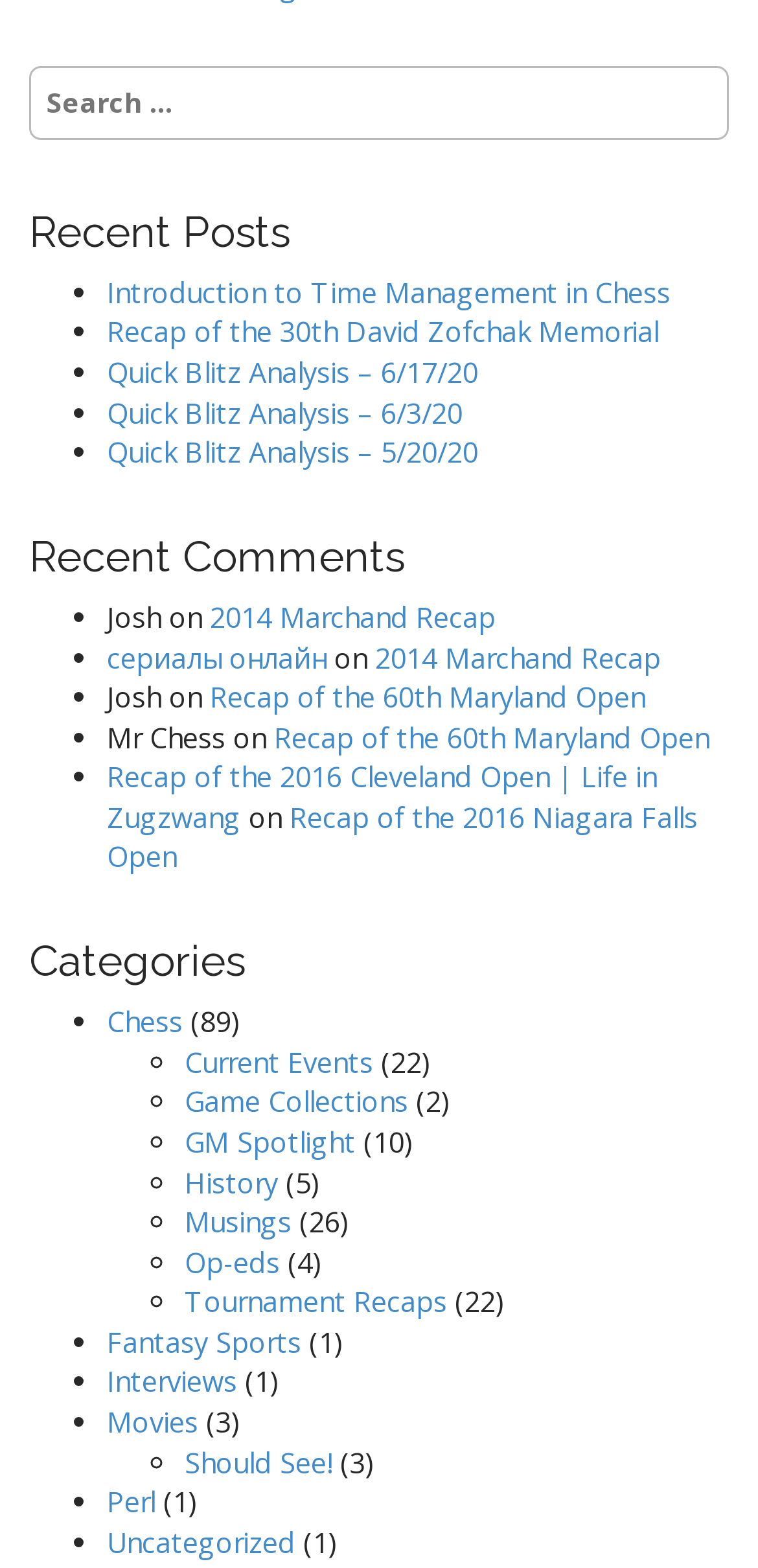Who commented on '2014 Marchand Recap'?
Based on the image, provide a one-word or brief-phrase response.

Josh